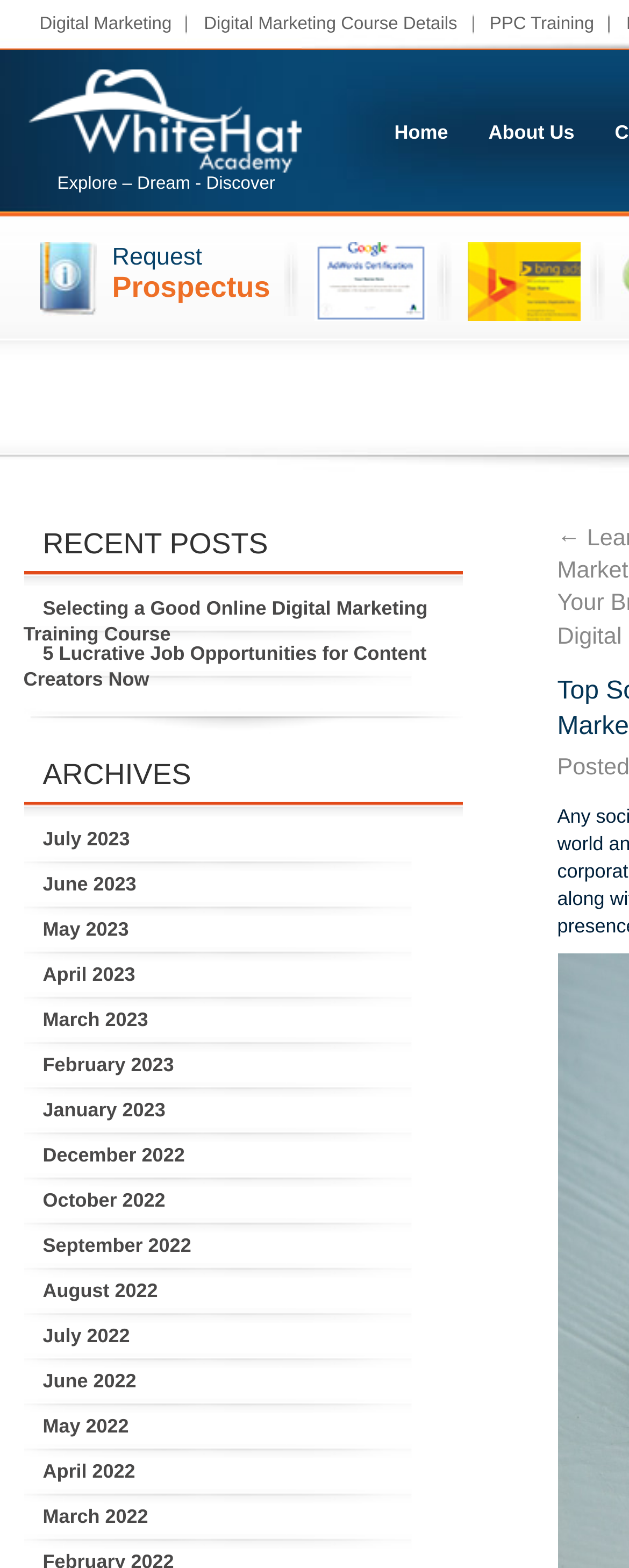What type of training is mentioned on the webpage?
Make sure to answer the question with a detailed and comprehensive explanation.

I found the type of training mentioned on the webpage by looking at the links at the top of the page. One of the links is labeled 'PPC Training', which suggests that the academy offers training in pay-per-click advertising.